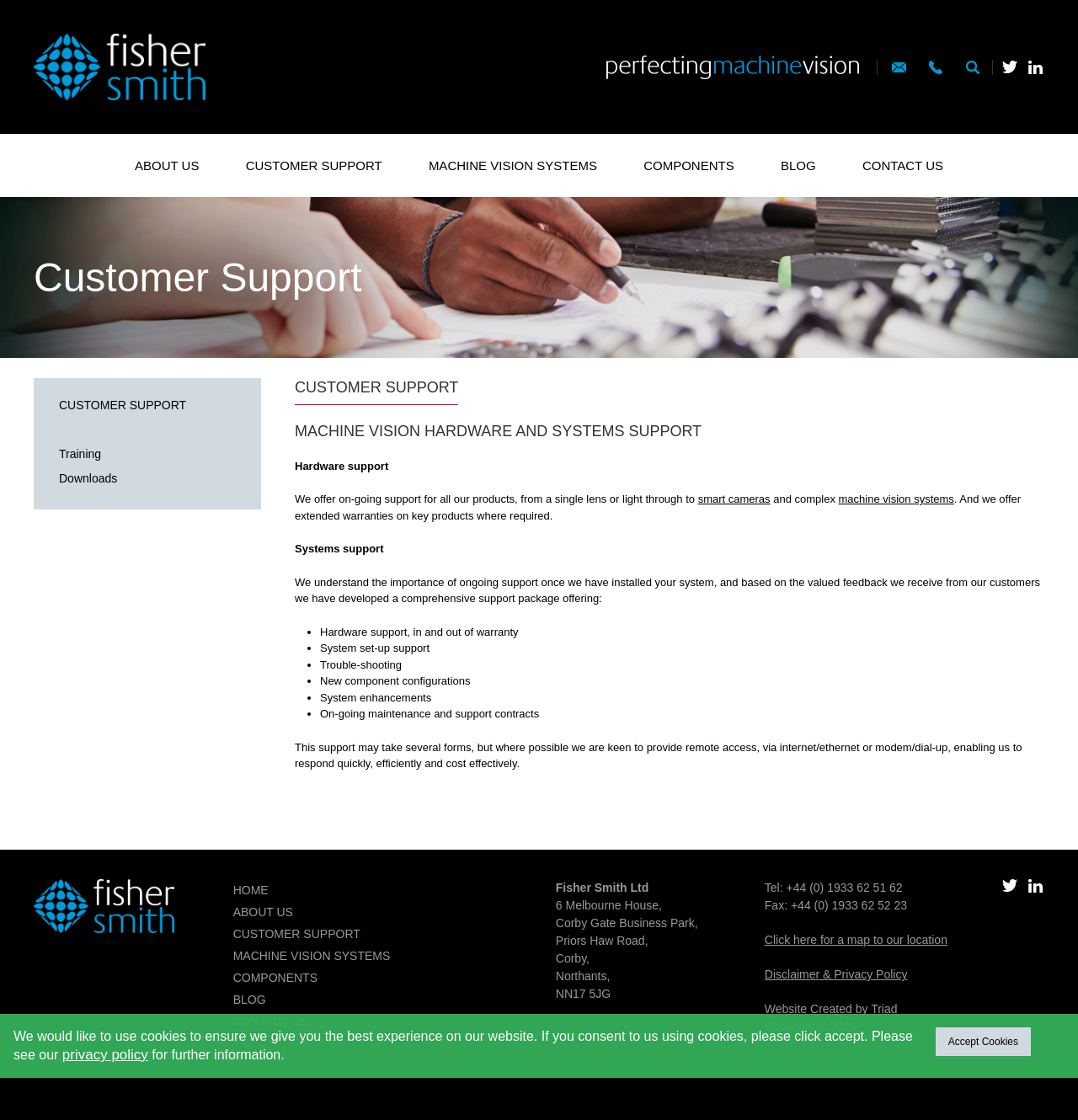Provide a thorough description of the webpage you see.

The webpage is about Fisher Smith's customer support for machine vision systems and components. At the top, there is a logo of Fisher Smith machine vision, accompanied by links to email, phone, search, Twitter, and LinkedIn. Below this, there is a navigation menu with links to "About Us", "Customer Support", "Machine Vision Systems", "Components", "Blog", and "Contact Us".

The main content of the page is divided into two sections. The first section has a heading "CUSTOMER SUPPORT" and a subheading "MACHINE VISION HARDWARE AND SYSTEMS SUPPORT". This section explains that Fisher Smith offers ongoing support for all their products, from a single lens or light to complex machine vision systems. They also offer extended warranties on key products where required.

The second section has two subheadings: "Hardware support" and "Systems support". Under "Hardware support", it is mentioned that they offer support for all their products. Under "Systems support", it is explained that they understand the importance of ongoing support once a system is installed and have developed a comprehensive support package offering various services, including hardware support, system set-up support, trouble-shooting, new component configurations, system enhancements, and on-going maintenance and support contracts.

Below this, there is a paragraph explaining that they provide remote access support whenever possible to respond quickly, efficiently, and cost-effectively. There are also links to "CUSTOMER SUPPORT", "Training", and "Downloads".

At the bottom of the page, there is a footer section with links to "HOME", "ABOUT US", "CUSTOMER SUPPORT", "MACHINE VISION SYSTEMS", "COMPONENTS", "BLOG", and "CONTACT US". Additionally, there is contact information, including address, phone number, fax number, and a link to a map to their location. There are also links to "Disclaimer & Privacy Policy" and "Twitter" and "LinkedIn" social media profiles.